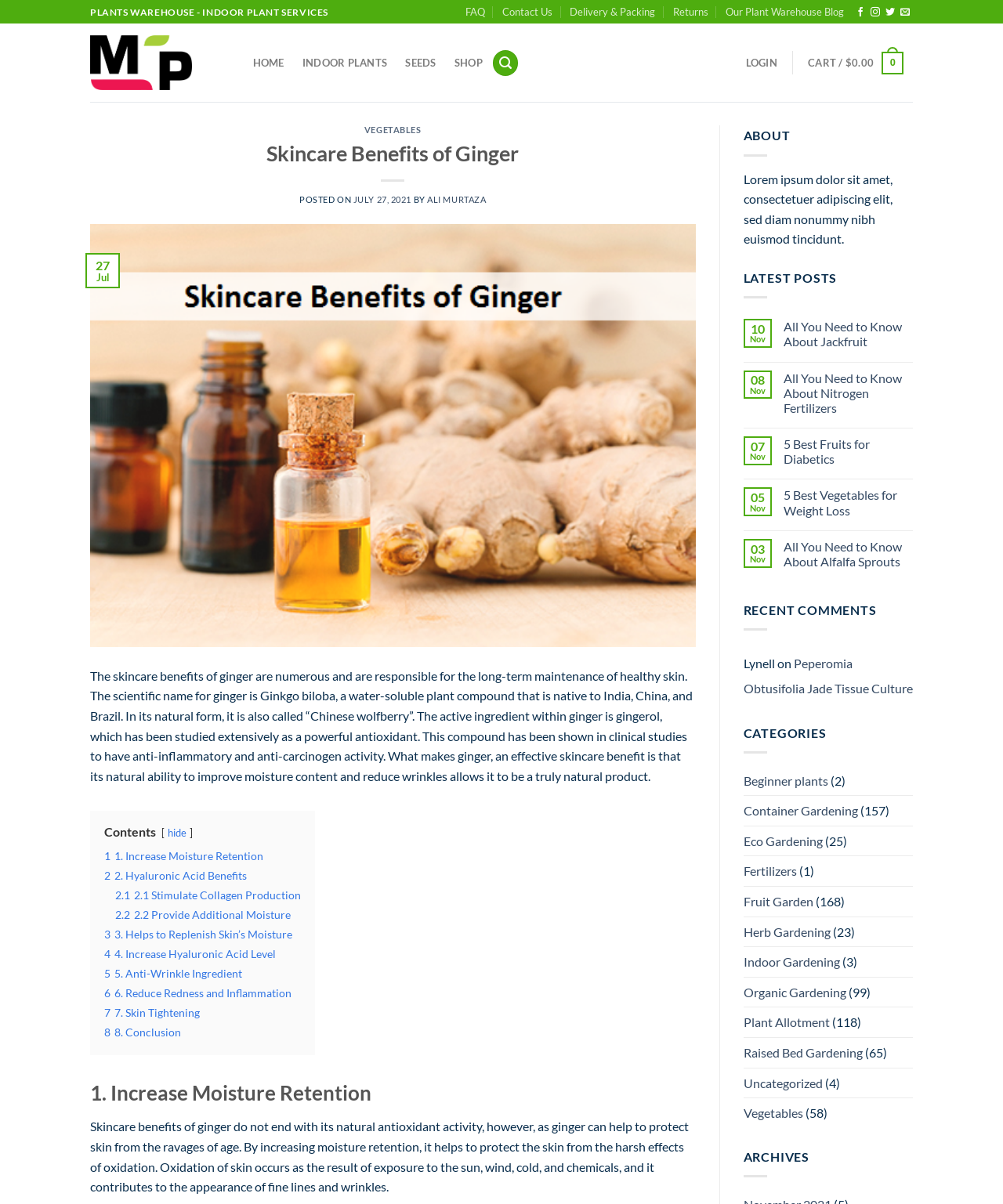What is the title of the article on the webpage?
Using the visual information, answer the question in a single word or phrase.

Skincare Benefits of Ginger